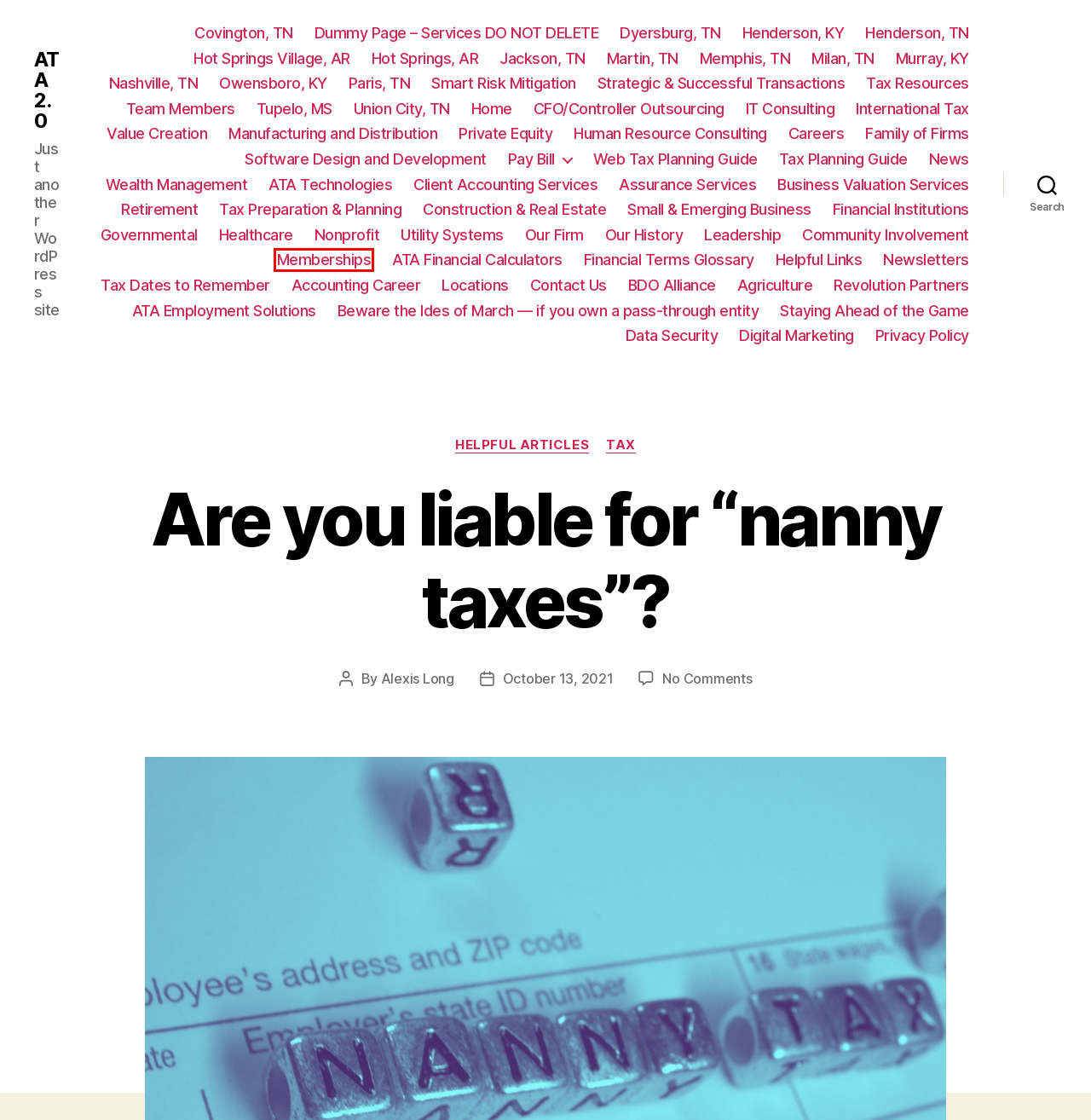You have a screenshot showing a webpage with a red bounding box around a UI element. Choose the webpage description that best matches the new page after clicking the highlighted element. Here are the options:
A. ATA Technologies - ATA 2.0
B. Tax Dates to Remember - ATA 2.0
C. BDO Alliance - ATA 2.0
D. Locations Archive - ATA 2.0
E. Alexis Long, Author at ATA 2.0
F. Accounting Career - ATA 2.0
G. Memberships - ATA 2.0
H. Staying Ahead of the Game - ATA 2.0

G